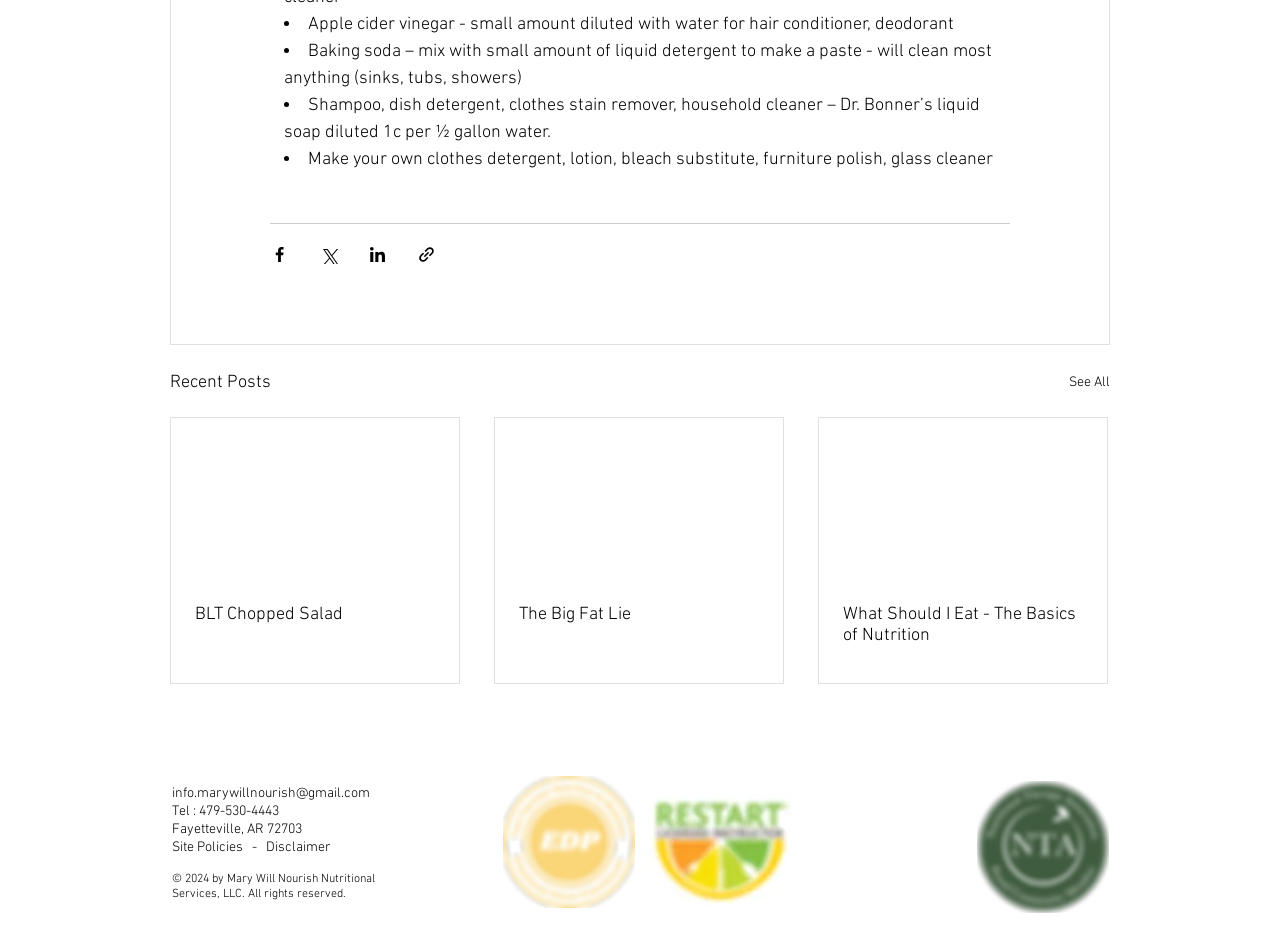Determine the bounding box for the described UI element: "See All".

[0.835, 0.395, 0.867, 0.426]